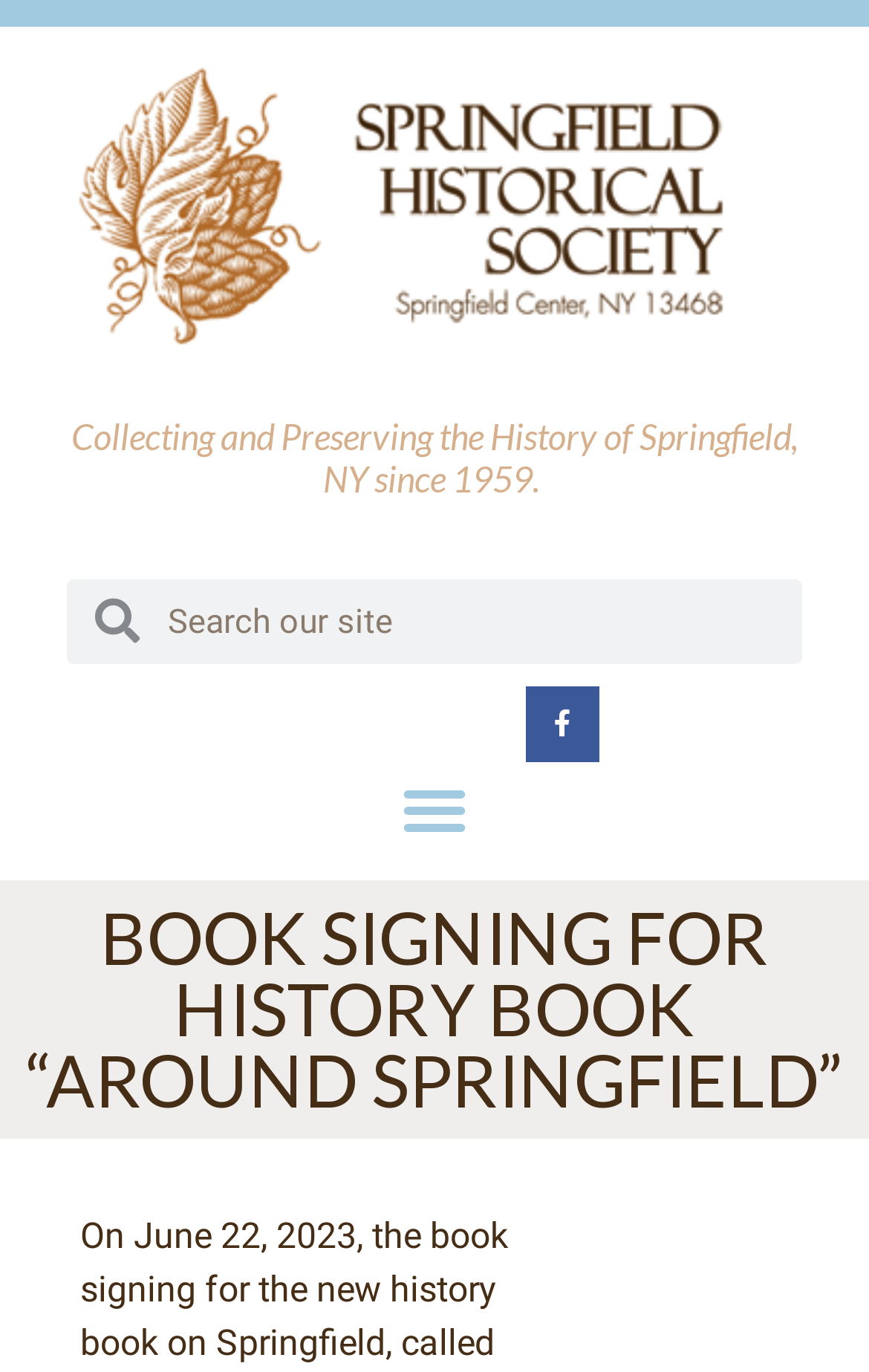Carefully examine the image and provide an in-depth answer to the question: What social media platform is linked on the webpage?

The answer can be found by looking at the link element with the text 'Facebook-f' which is an icon representing the Facebook social media platform.